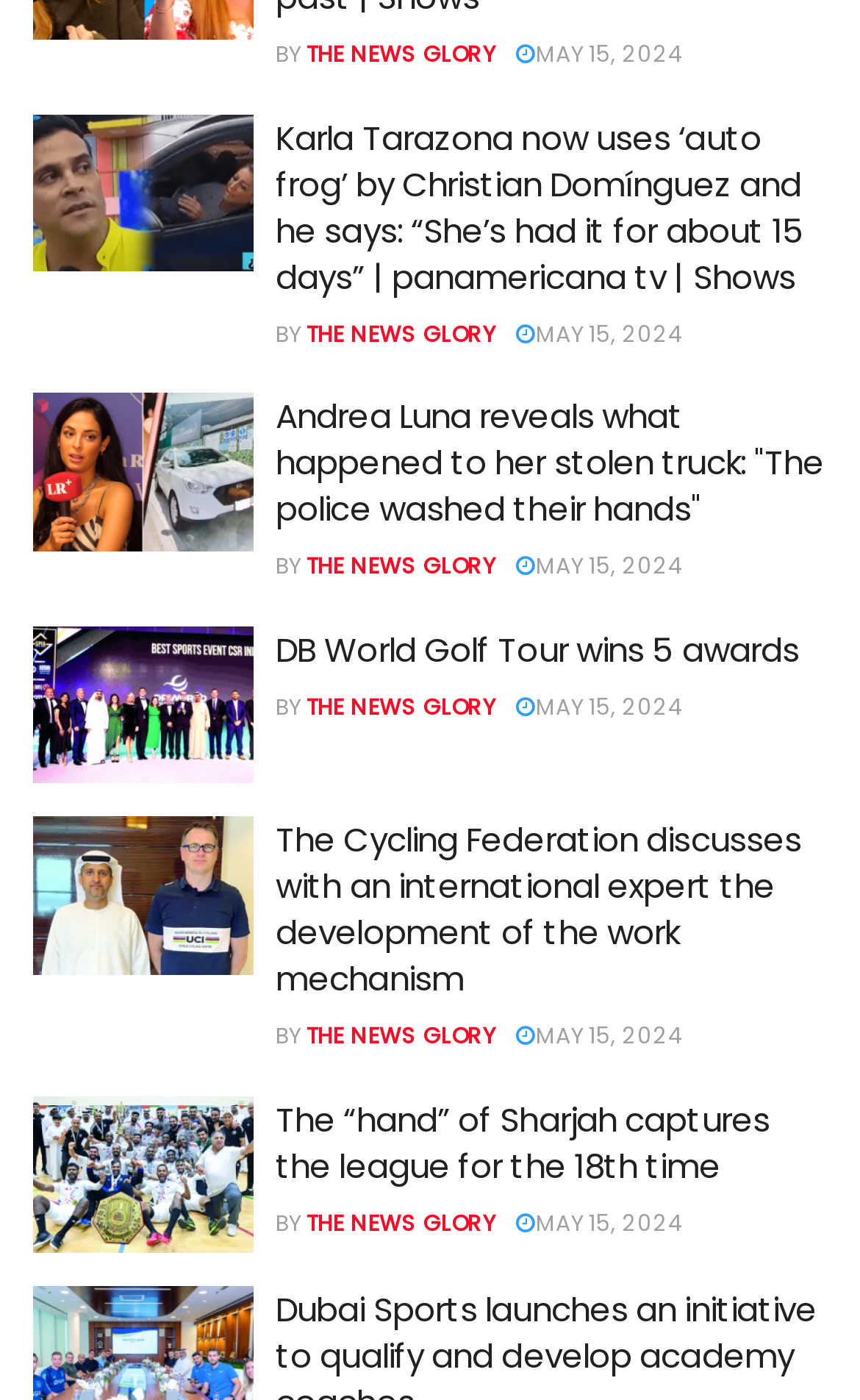Provide a brief response to the question using a single word or phrase: 
Who is the author of the first article?

THE NEWS GLORY